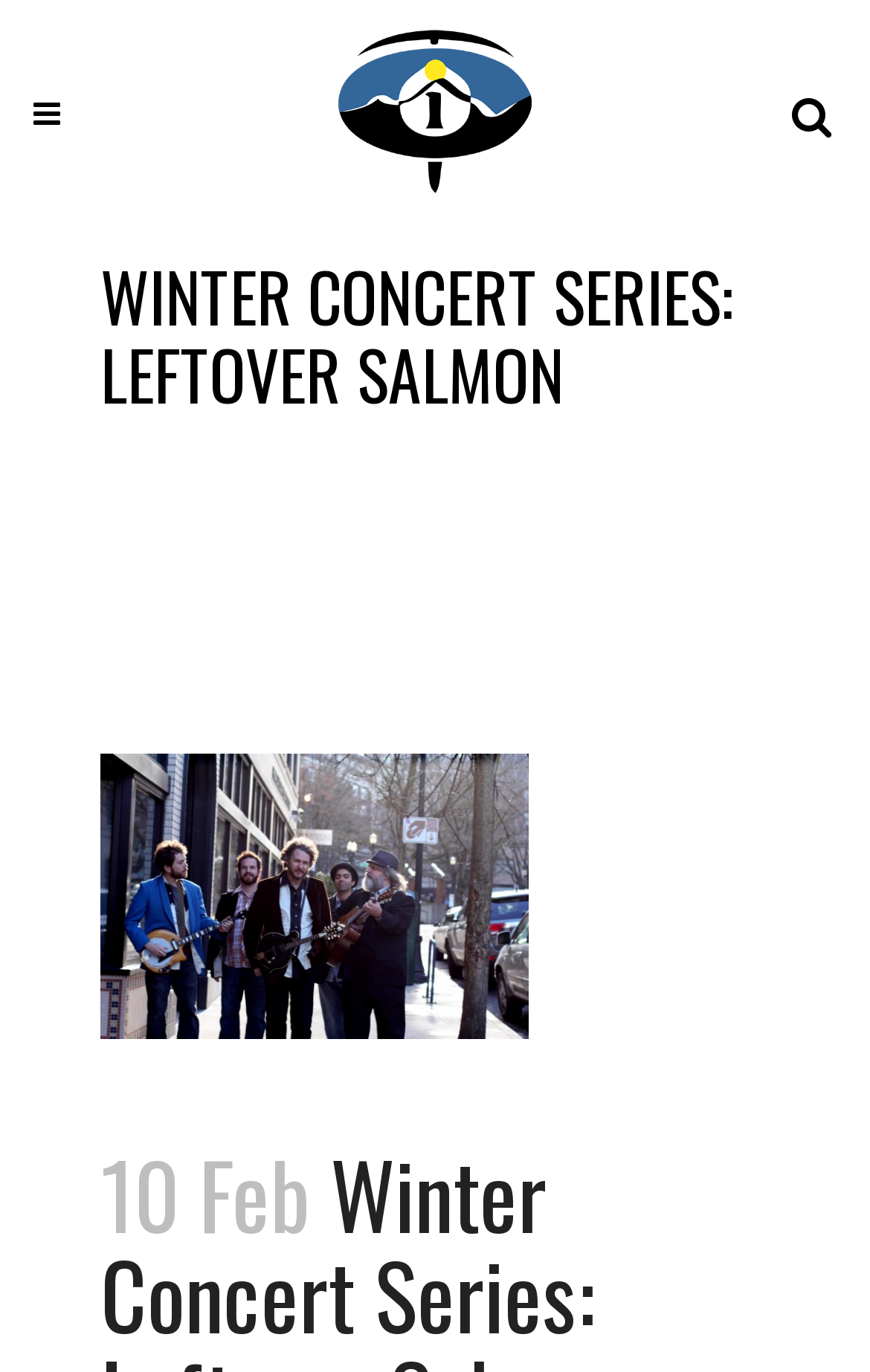What is the name of the concert series?
Could you please answer the question thoroughly and with as much detail as possible?

By looking at the heading element on the webpage, I can see that the concert series is named 'WINTER CONCERT SERIES: LEFTOVER SALMON', so the name of the concert series is 'Winter Concert Series'.